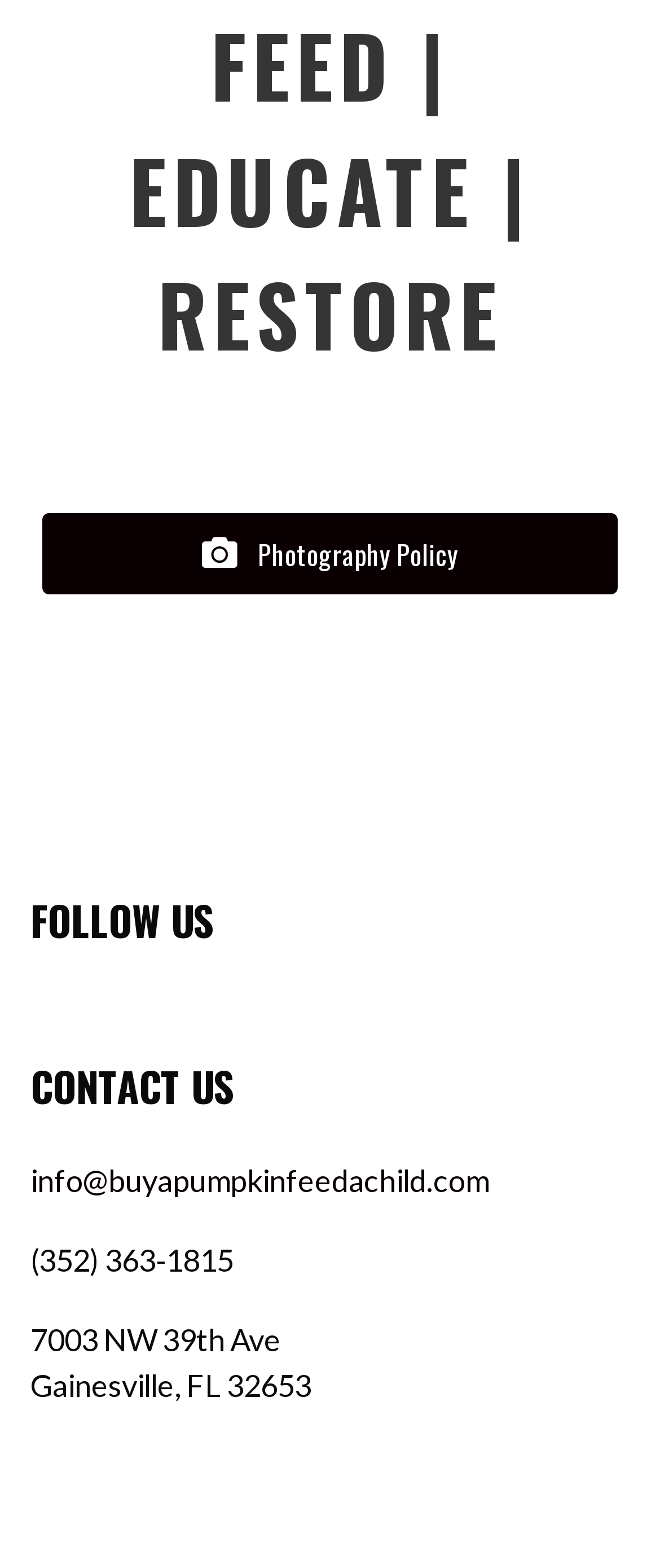What is the address of the organization?
We need a detailed and exhaustive answer to the question. Please elaborate.

The address can be found in the 'CONTACT US' section, which is located below the 'FOLLOW US' section. The address is provided as a static text, consisting of the street address, city, state, and zip code.